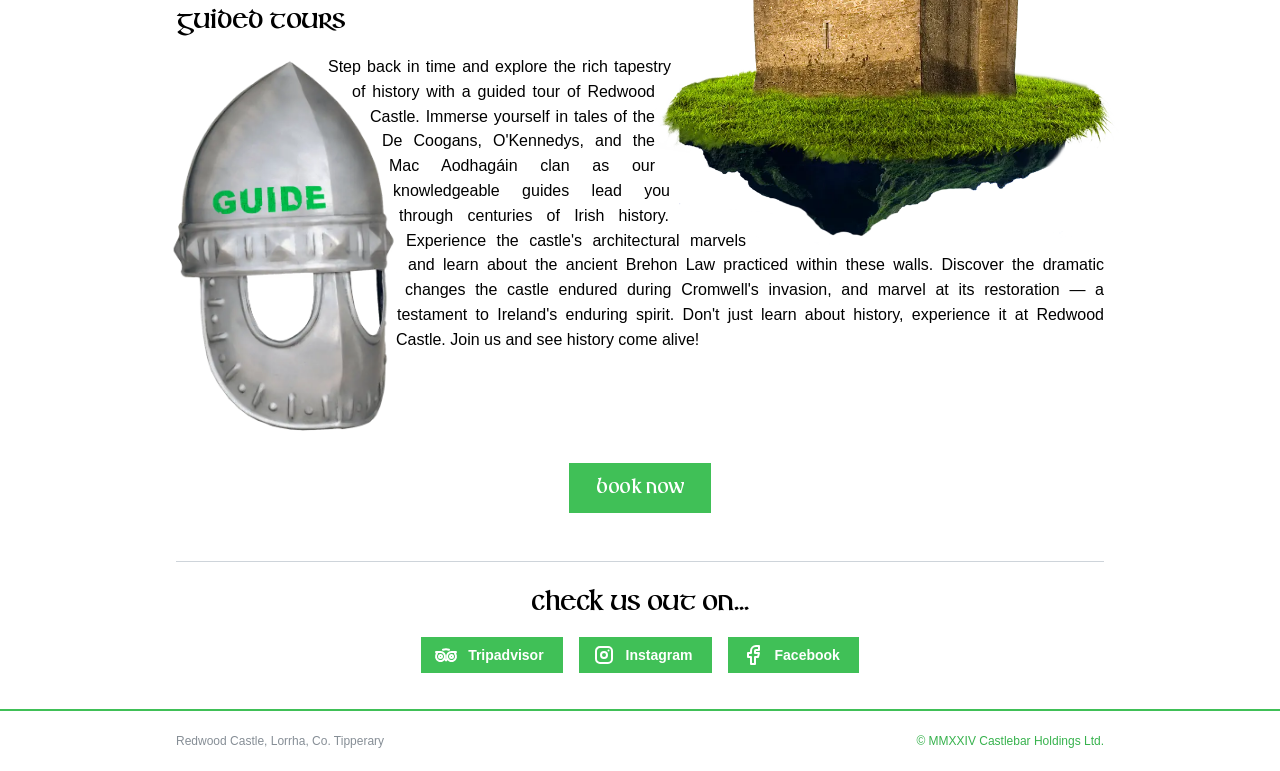Based on the element description: "Book Now", identify the bounding box coordinates for this UI element. The coordinates must be four float numbers between 0 and 1, listed as [left, top, right, bottom].

[0.445, 0.6, 0.555, 0.665]